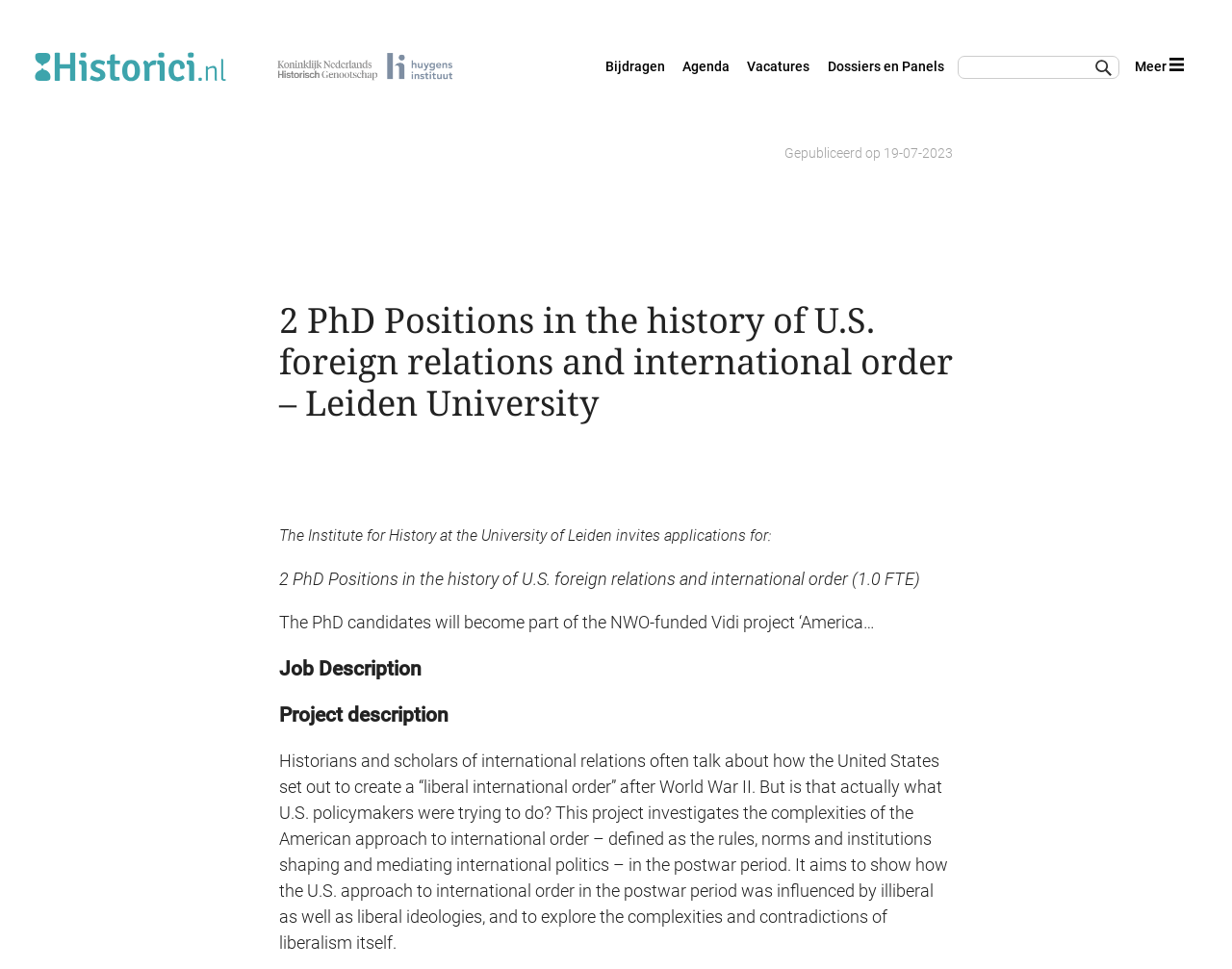Determine the main text heading of the webpage and provide its content.

2 PhD Positions in the history of U.S. foreign relations and international order – Leiden University